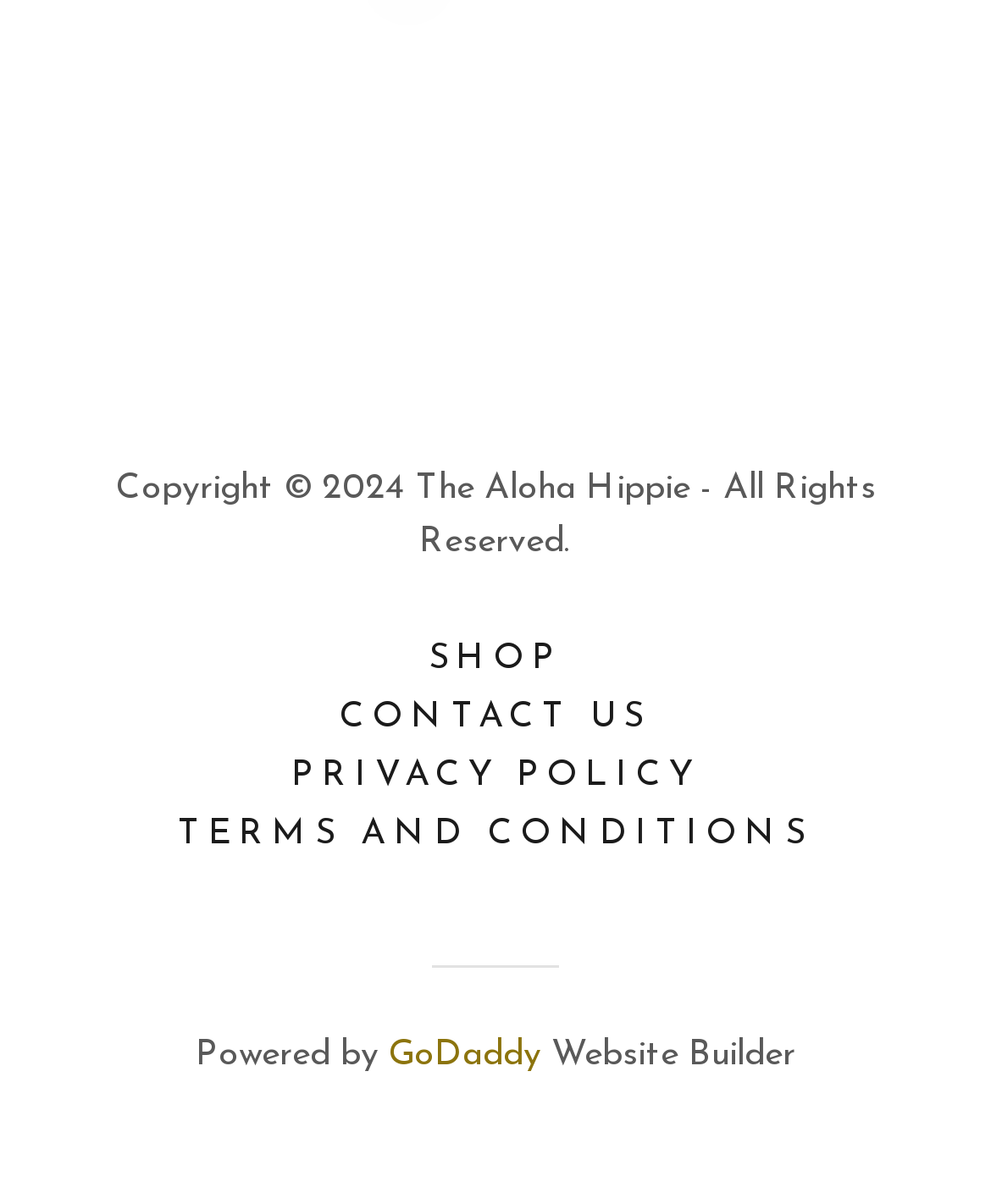Using the element description provided, determine the bounding box coordinates in the format (top-left x, top-left y, bottom-right x, bottom-right y). Ensure that all values are floating point numbers between 0 and 1. Element description: Sign up

[0.123, 0.114, 0.877, 0.232]